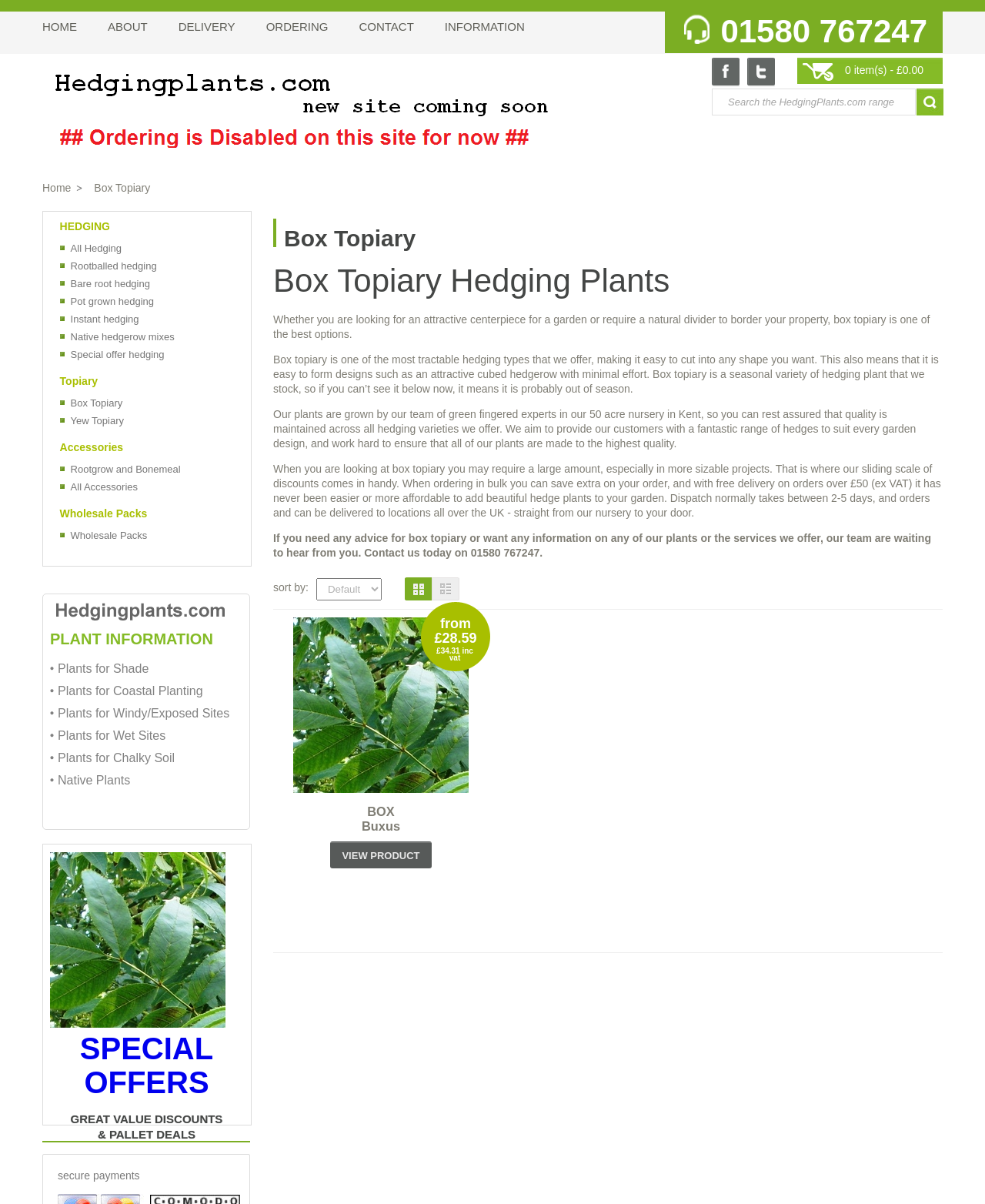Find the bounding box coordinates of the area that needs to be clicked in order to achieve the following instruction: "sort by". The coordinates should be specified as four float numbers between 0 and 1, i.e., [left, top, right, bottom].

[0.321, 0.48, 0.387, 0.499]